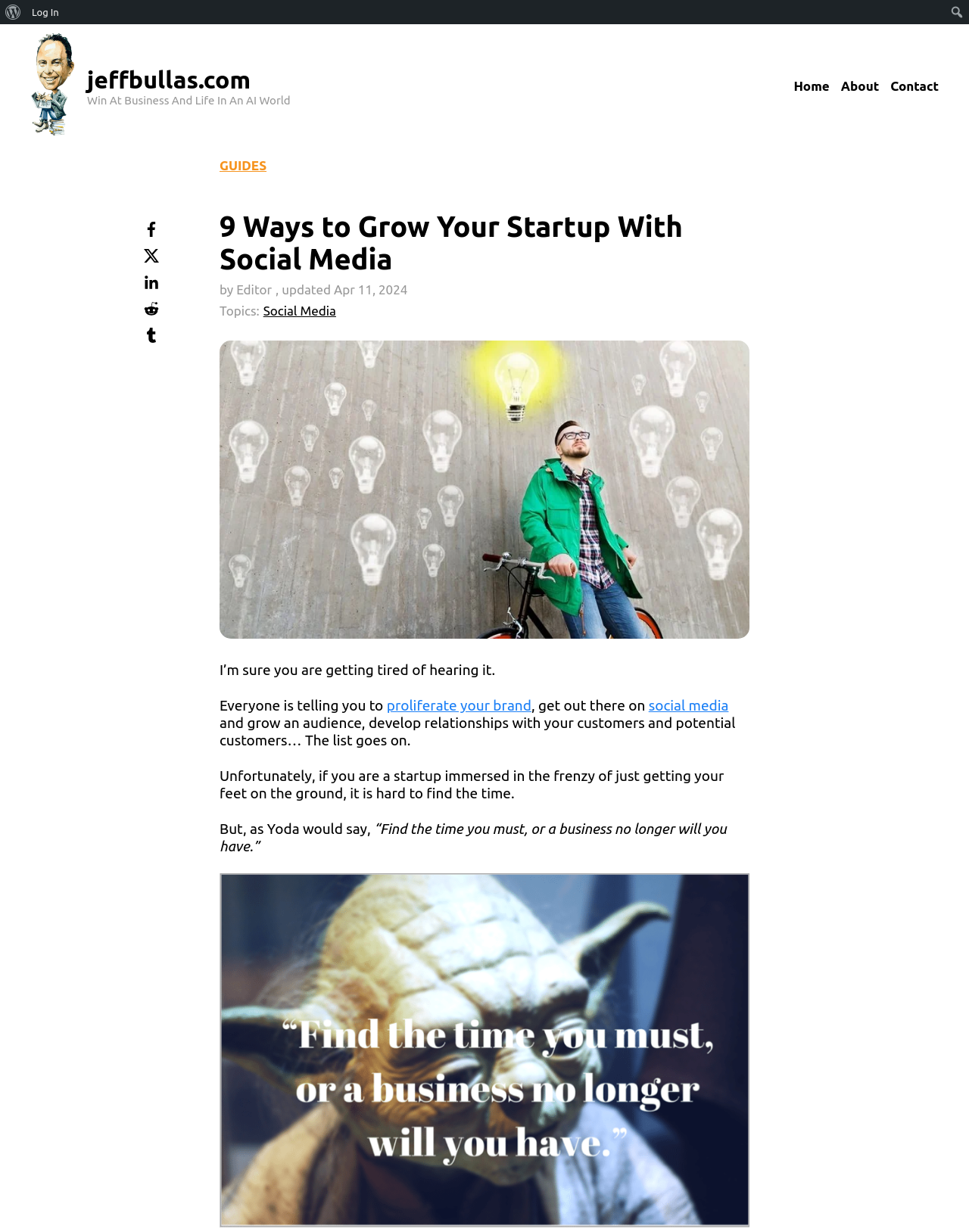Locate the bounding box of the UI element based on this description: "parent_node: Search name="s"". Provide four float numbers between 0 and 1 as [left, top, right, bottom].

[0.977, 0.002, 0.998, 0.017]